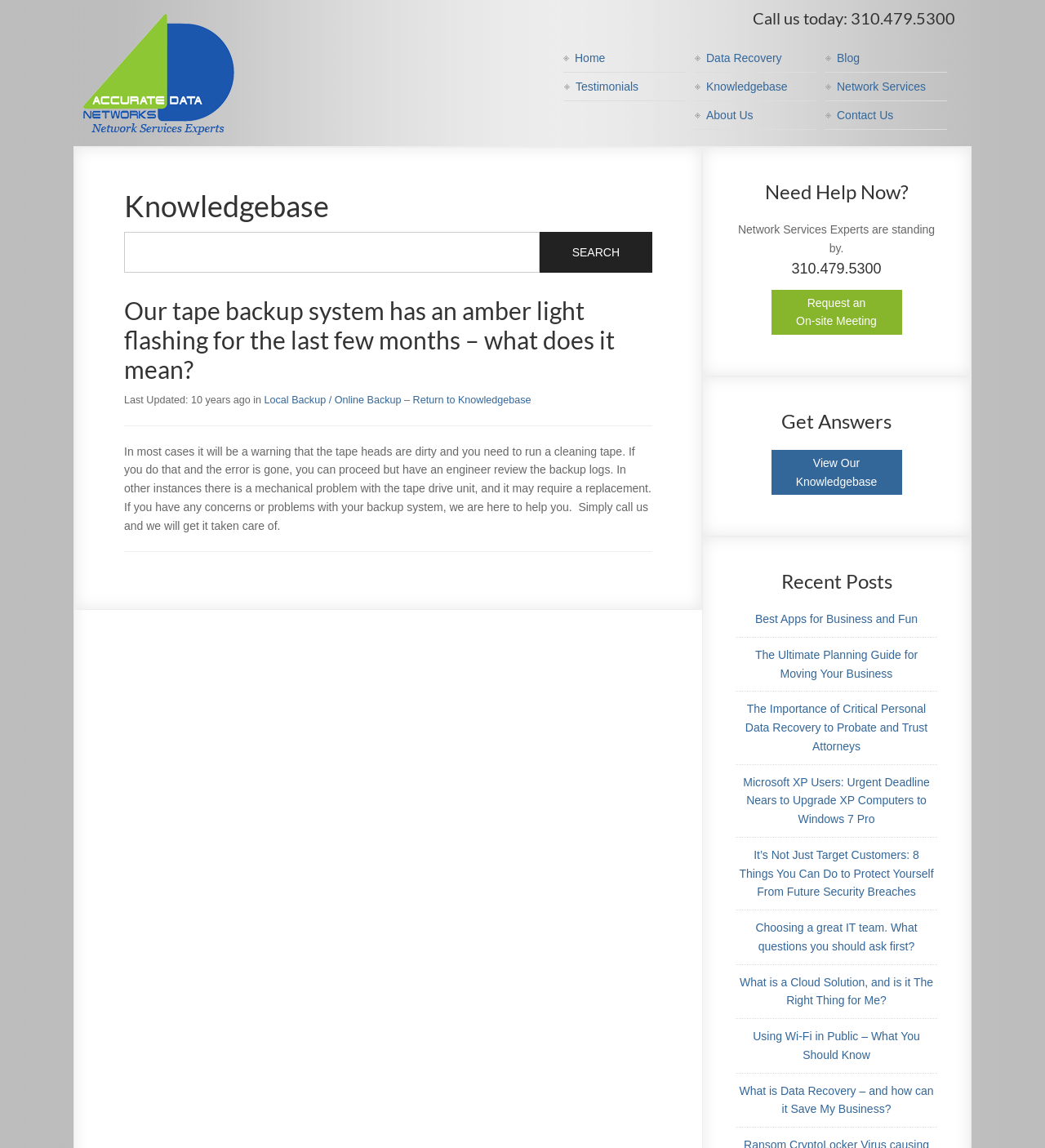Provide a brief response to the question below using one word or phrase:
What is the purpose of running a cleaning tape?

To clean dirty tape heads